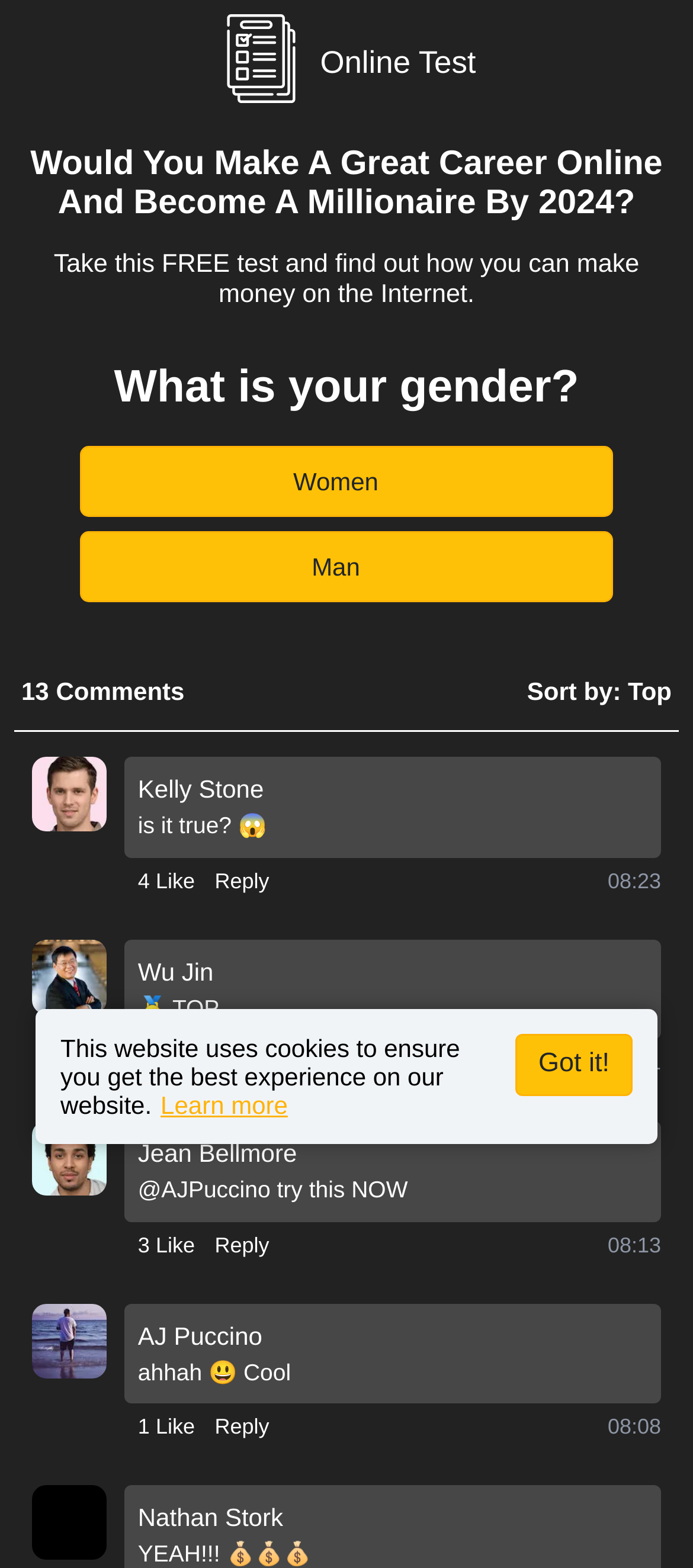Can you find the bounding box coordinates for the UI element given this description: "Reply"? Provide the coordinates as four float numbers between 0 and 1: [left, top, right, bottom].

[0.31, 0.551, 0.389, 0.572]